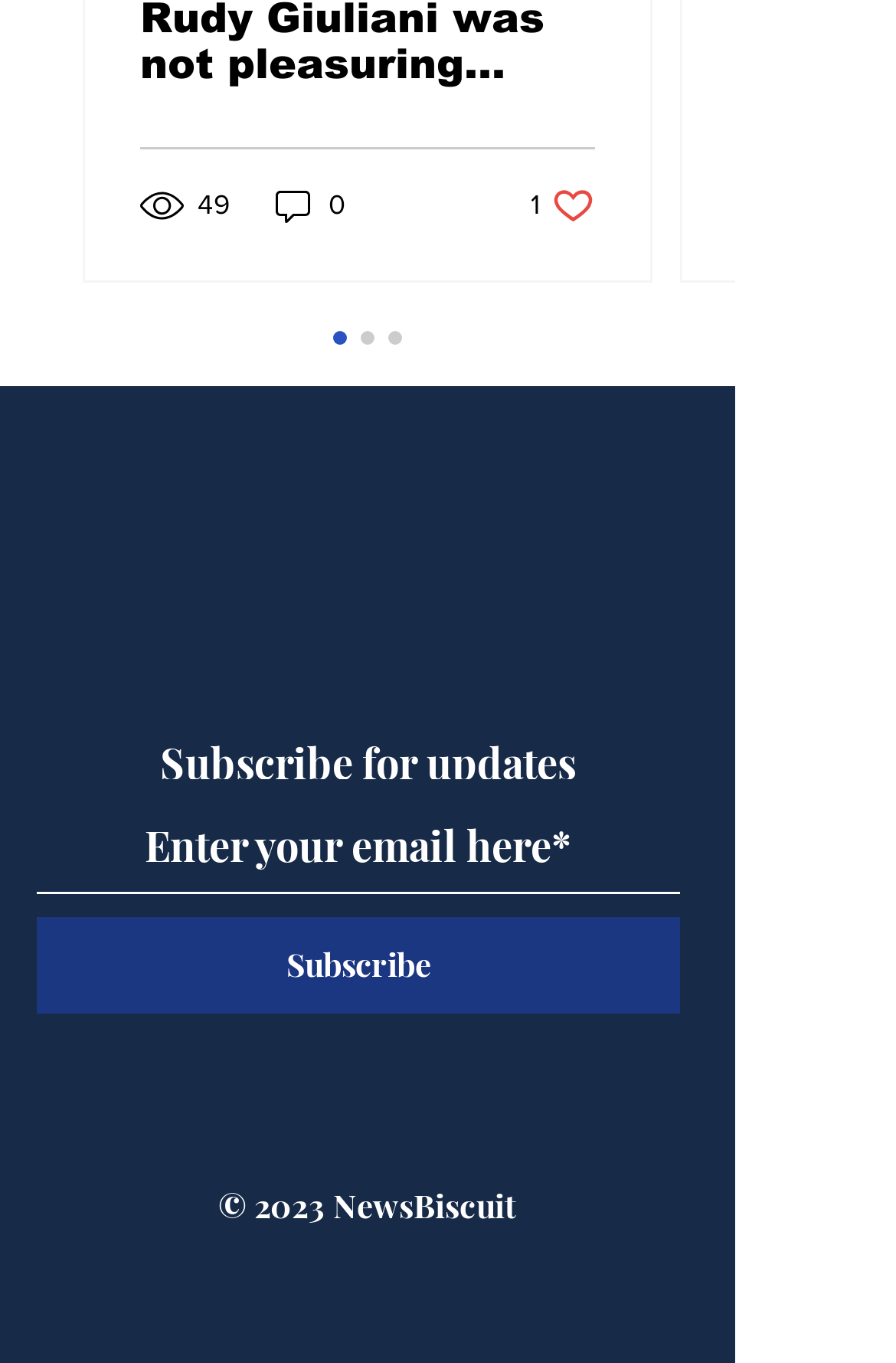Identify the coordinates of the bounding box for the element that must be clicked to accomplish the instruction: "Enter email address in the textbox".

[0.041, 0.589, 0.759, 0.656]